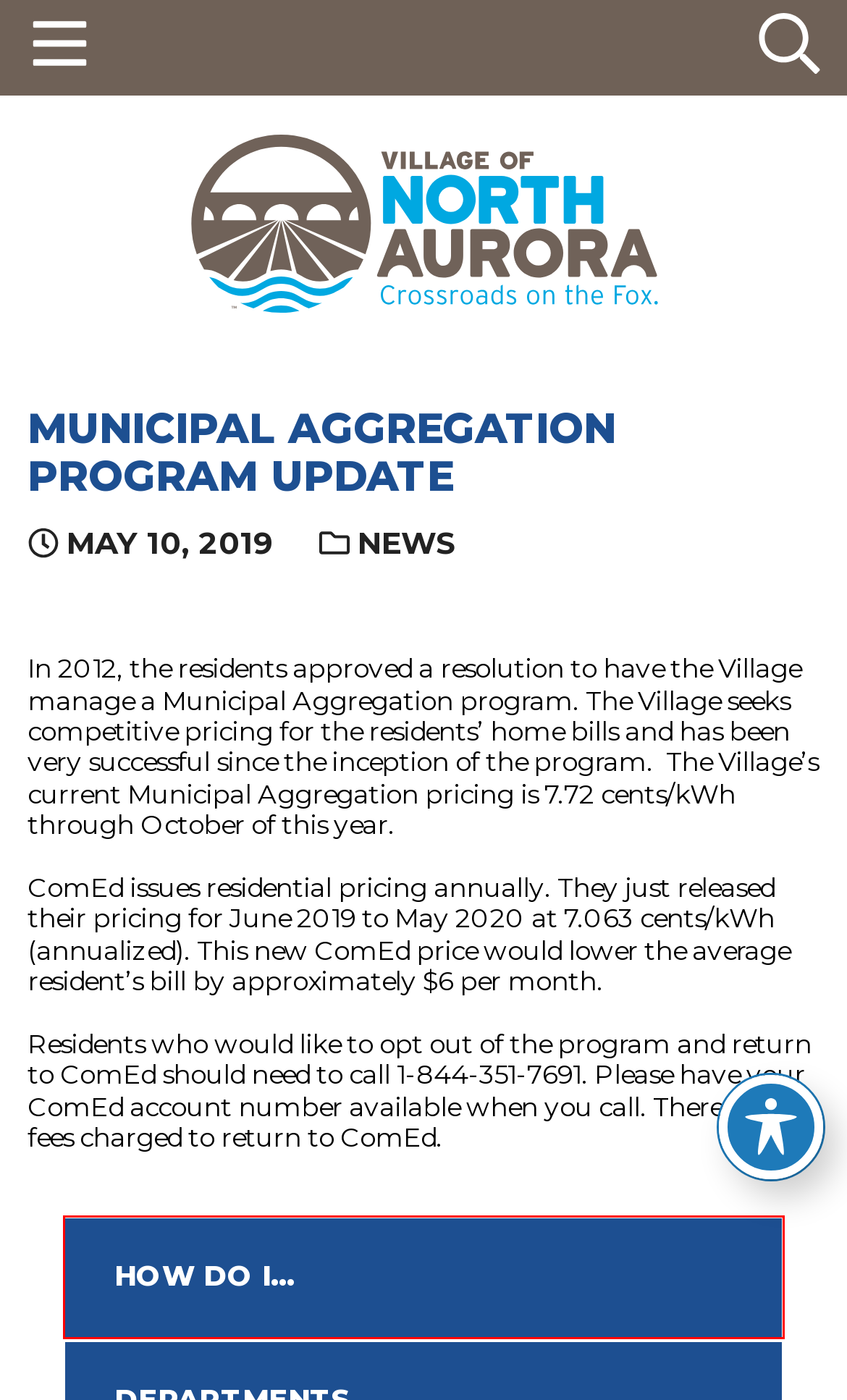Given a webpage screenshot with a red bounding box around a particular element, identify the best description of the new webpage that will appear after clicking on the element inside the red bounding box. Here are the candidates:
A. How Do I... - Village of North Aurora
B. News Archives - Village of North Aurora
C. Contact Us - Village of North Aurora
D. Departments - Village of North Aurora
E. Government - Village of North Aurora
F. Home - Village of North Aurora
G. Business - Village of North Aurora
H. Community information - Village of North Aurora

A